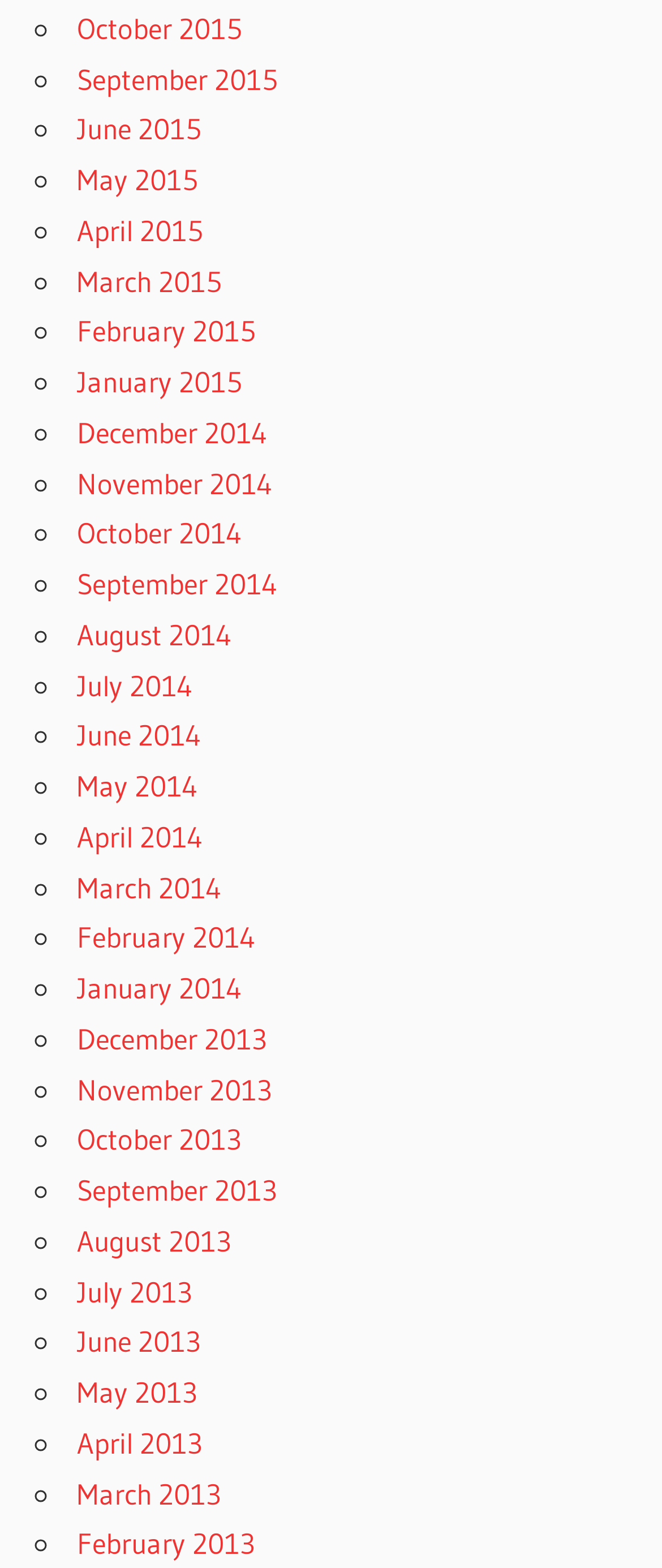Are the months listed in chronological order?
Answer the question in a detailed and comprehensive manner.

I looked at the list of links on the webpage and found that the months are not listed in chronological order. The latest month is at the top and the earliest month is at the bottom.